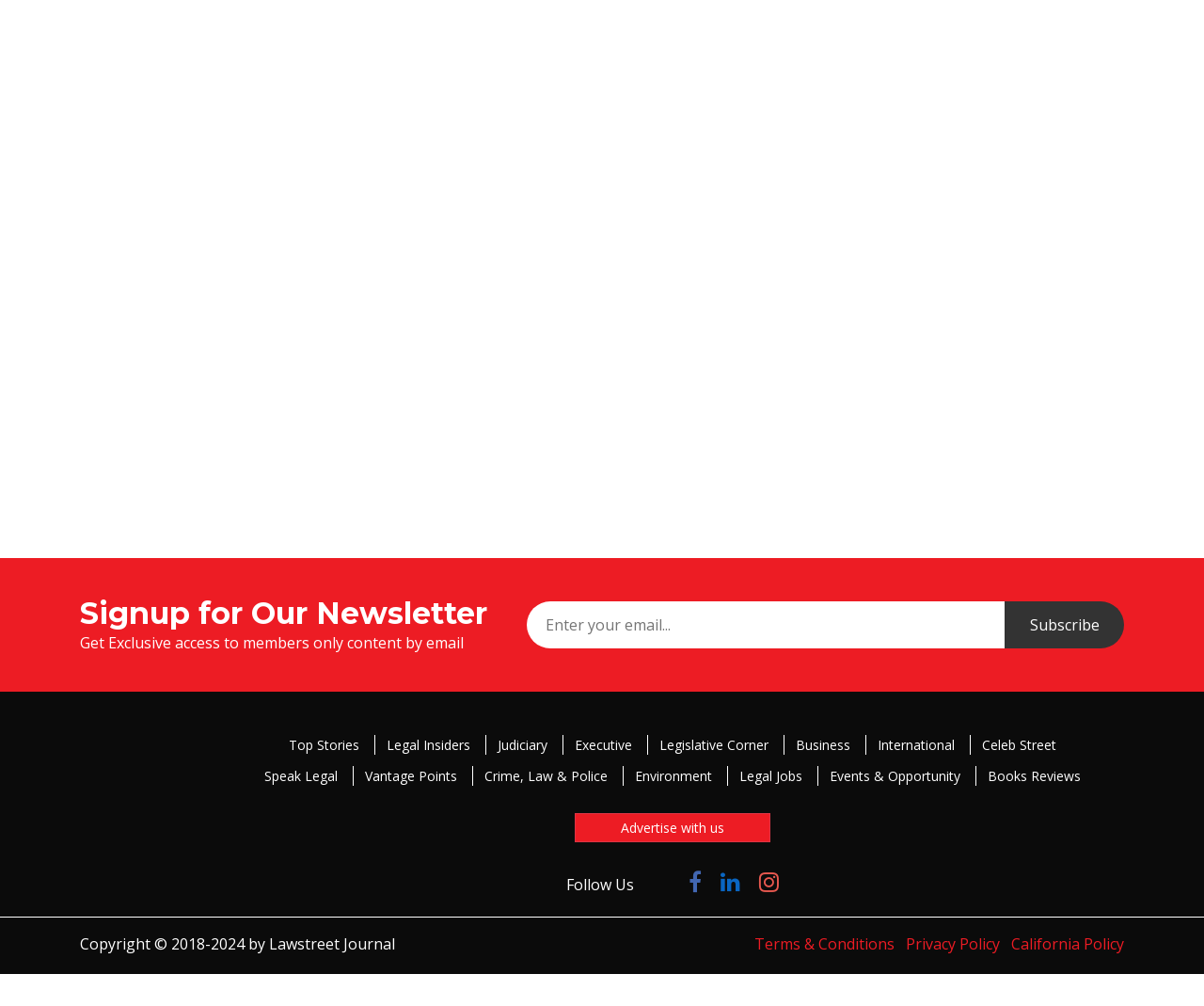Please determine the bounding box coordinates of the area that needs to be clicked to complete this task: 'Read Top Stories'. The coordinates must be four float numbers between 0 and 1, formatted as [left, top, right, bottom].

[0.23, 0.731, 0.308, 0.751]